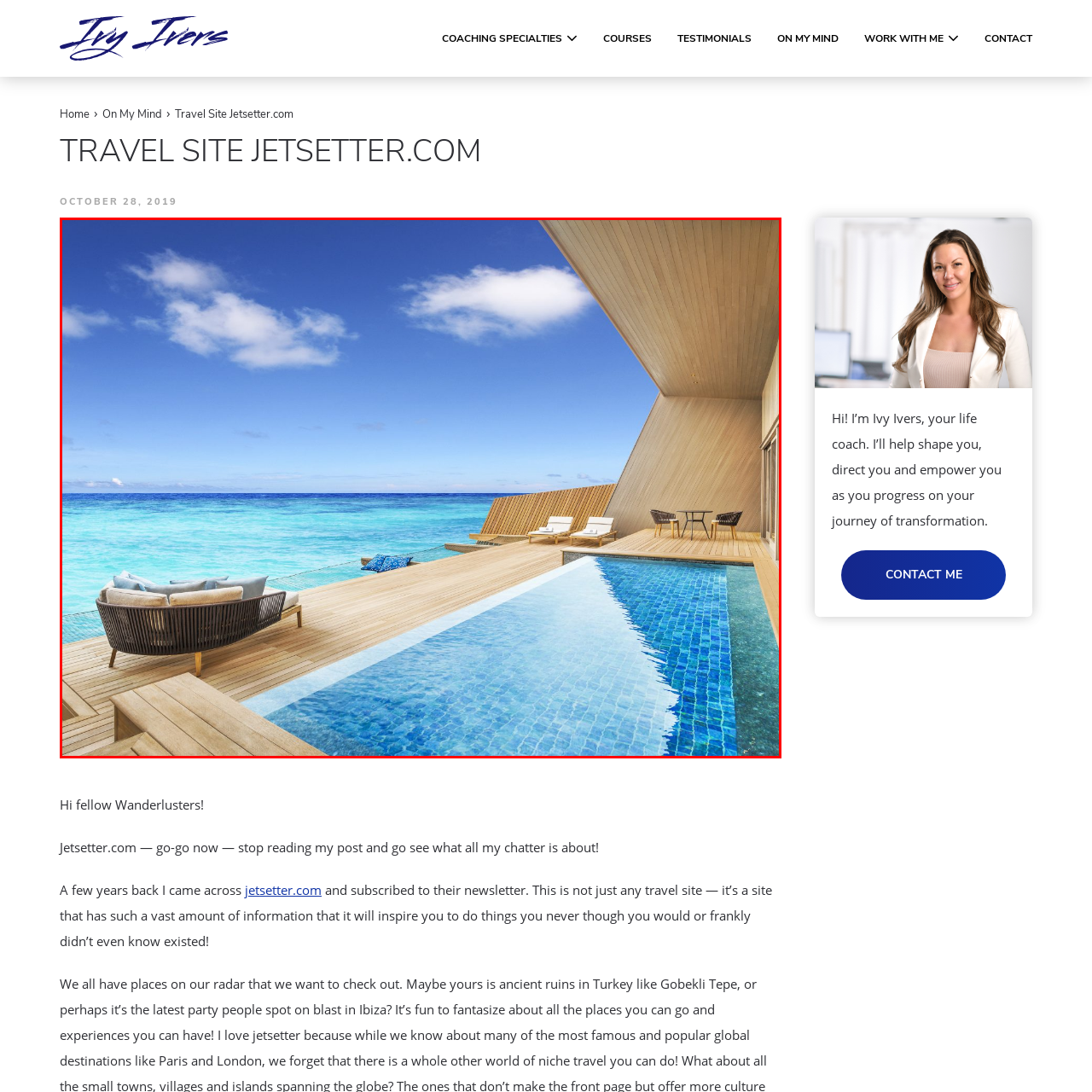Look closely at the zone within the orange frame and give a detailed answer to the following question, grounding your response on the visual details: 
What type of clouds are in the sky?

The caption describes the backdrop of the image as 'clear blue skies dotted with fluffy white clouds', which implies that the clouds in the sky are fluffy and white.